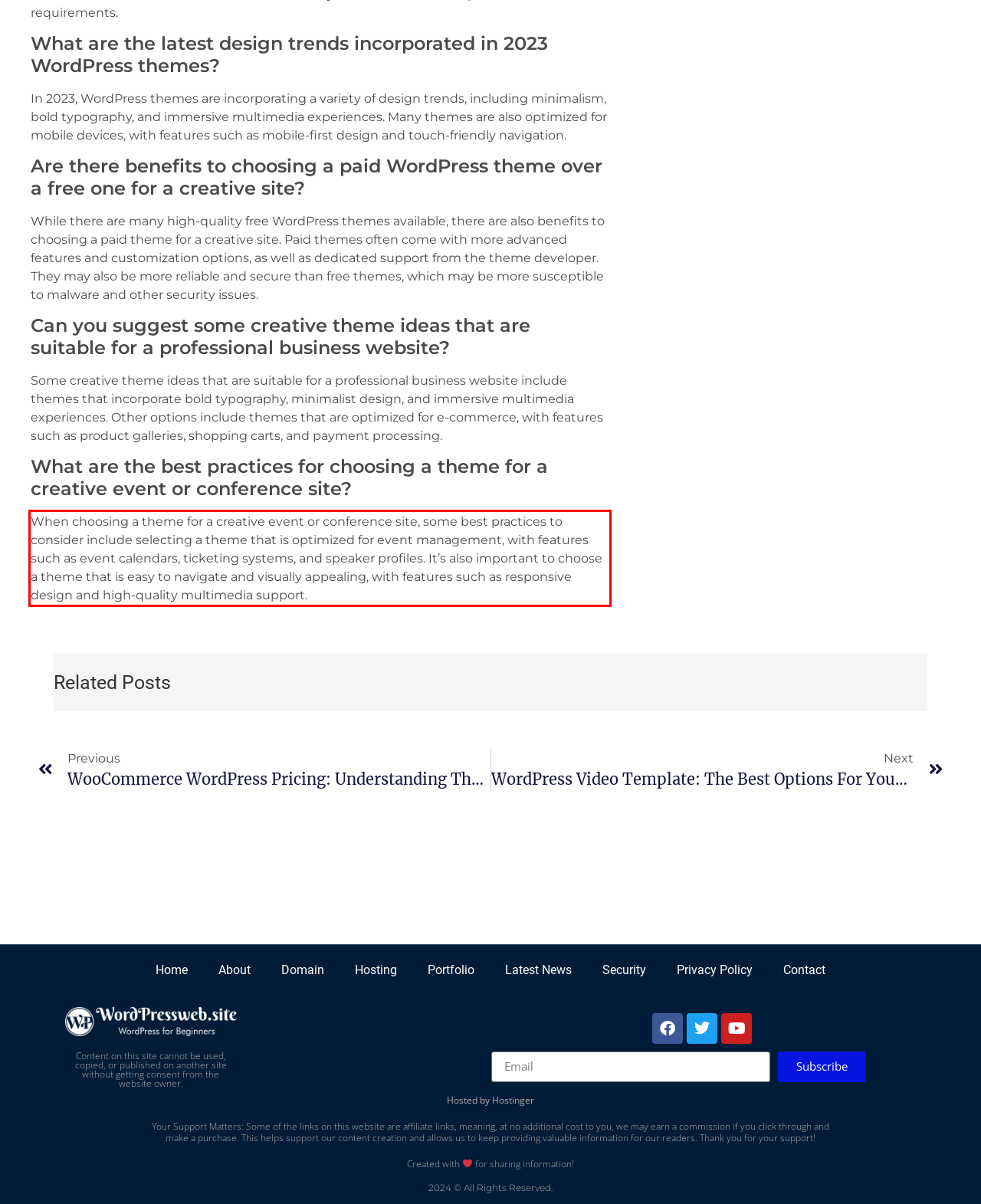Please use OCR to extract the text content from the red bounding box in the provided webpage screenshot.

When choosing a theme for a creative event or conference site, some best practices to consider include selecting a theme that is optimized for event management, with features such as event calendars, ticketing systems, and speaker profiles. It’s also important to choose a theme that is easy to navigate and visually appealing, with features such as responsive design and high-quality multimedia support.